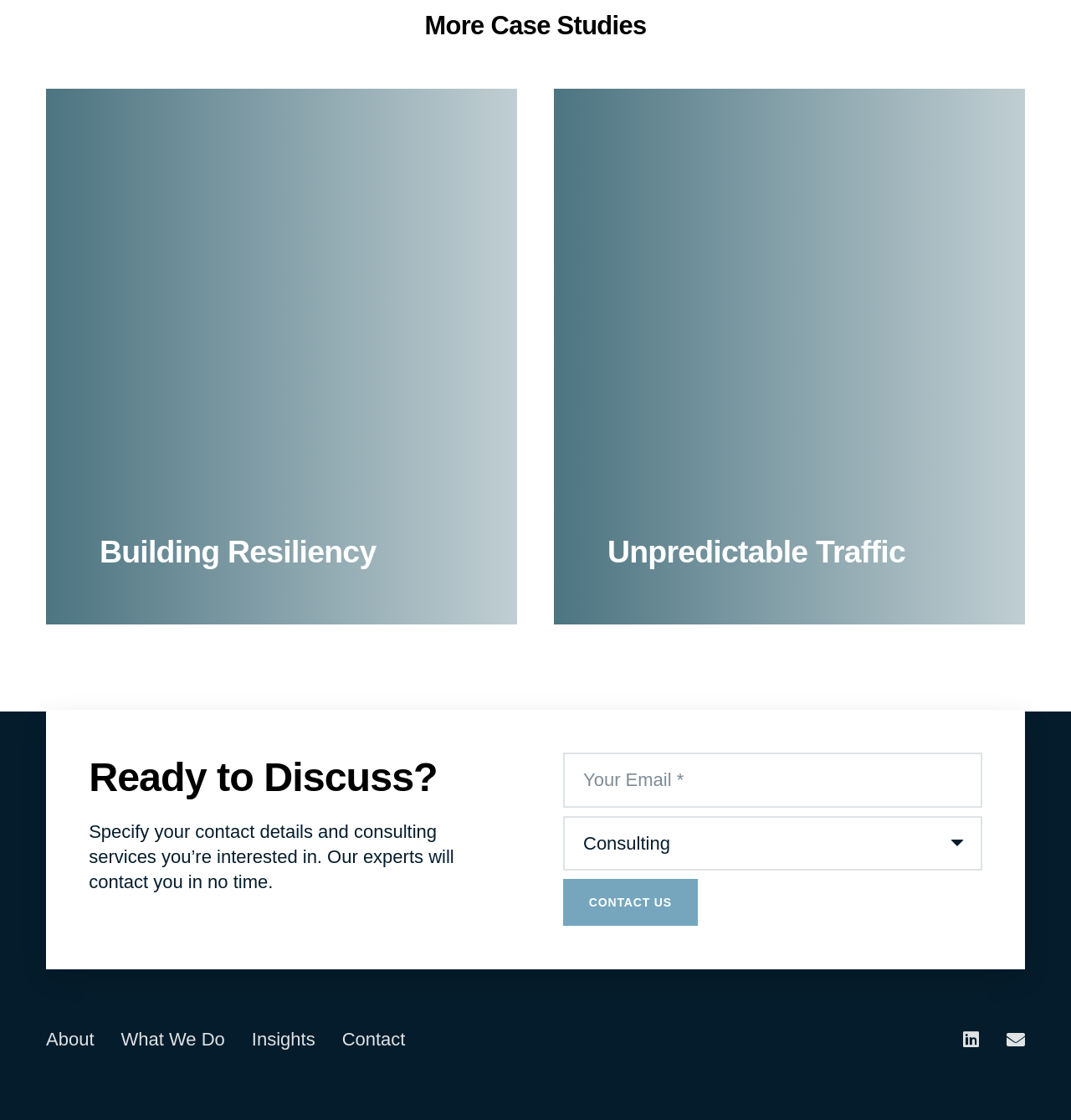Please identify the bounding box coordinates of the element I need to click to follow this instruction: "Go to 'About' page".

[0.043, 0.918, 0.088, 0.937]